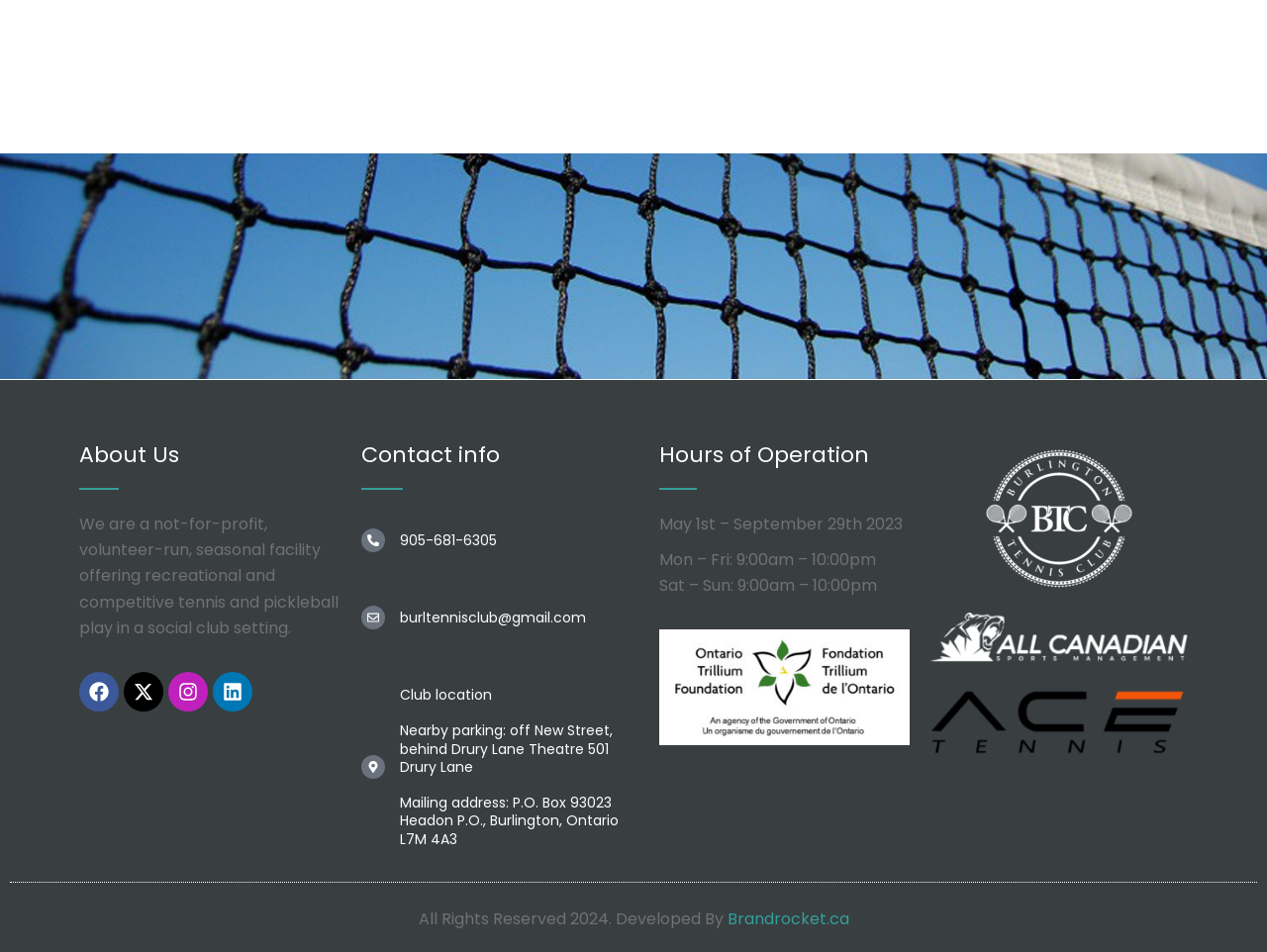Given the description "X-twitter", provide the bounding box coordinates of the corresponding UI element.

[0.098, 0.705, 0.129, 0.747]